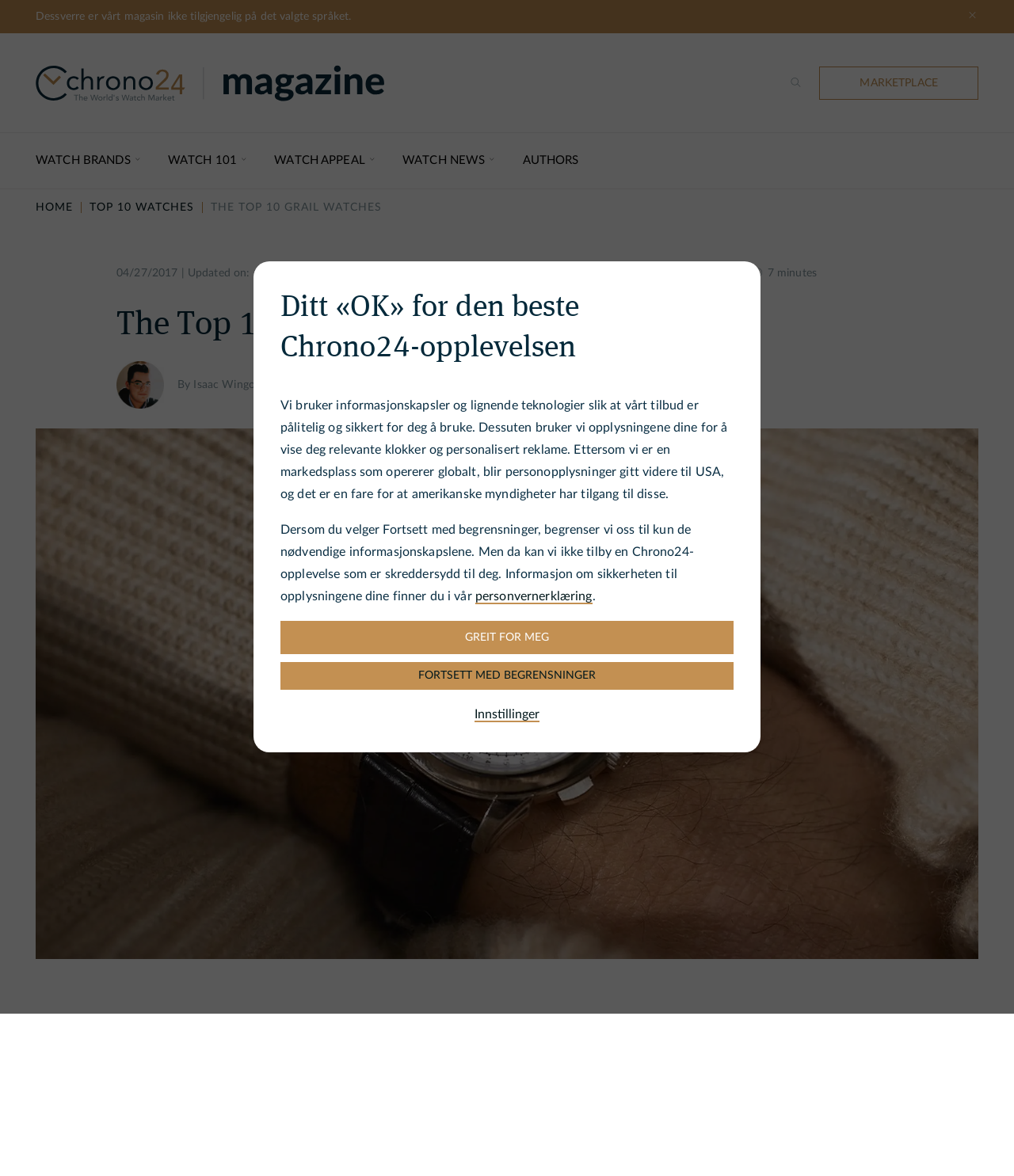Answer briefly with one word or phrase:
How many buttons are in the dialog box?

3